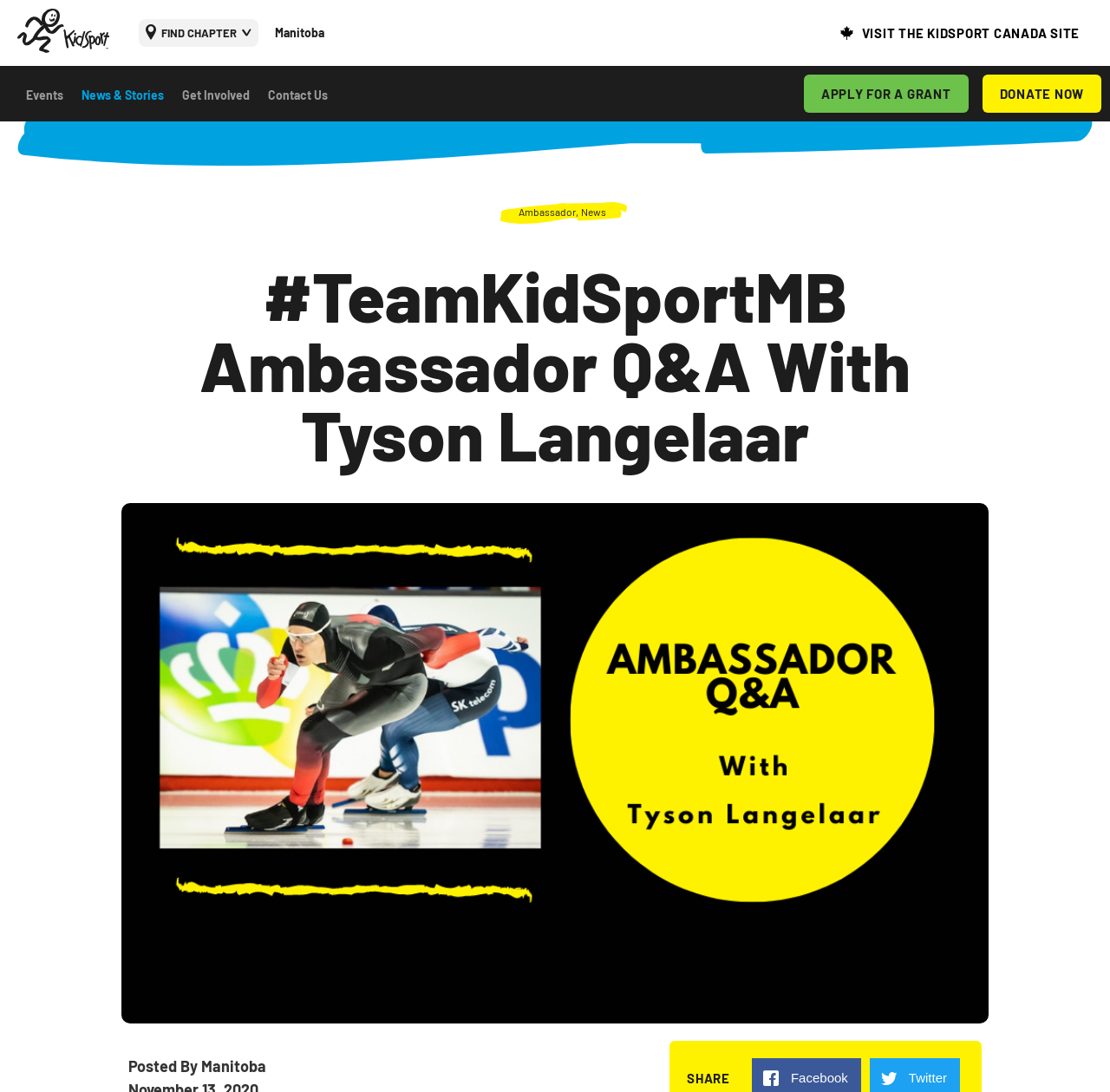Please identify the bounding box coordinates of the area that needs to be clicked to fulfill the following instruction: "Click the 'APPLY FOR A GRANT' link."

[0.724, 0.069, 0.872, 0.103]